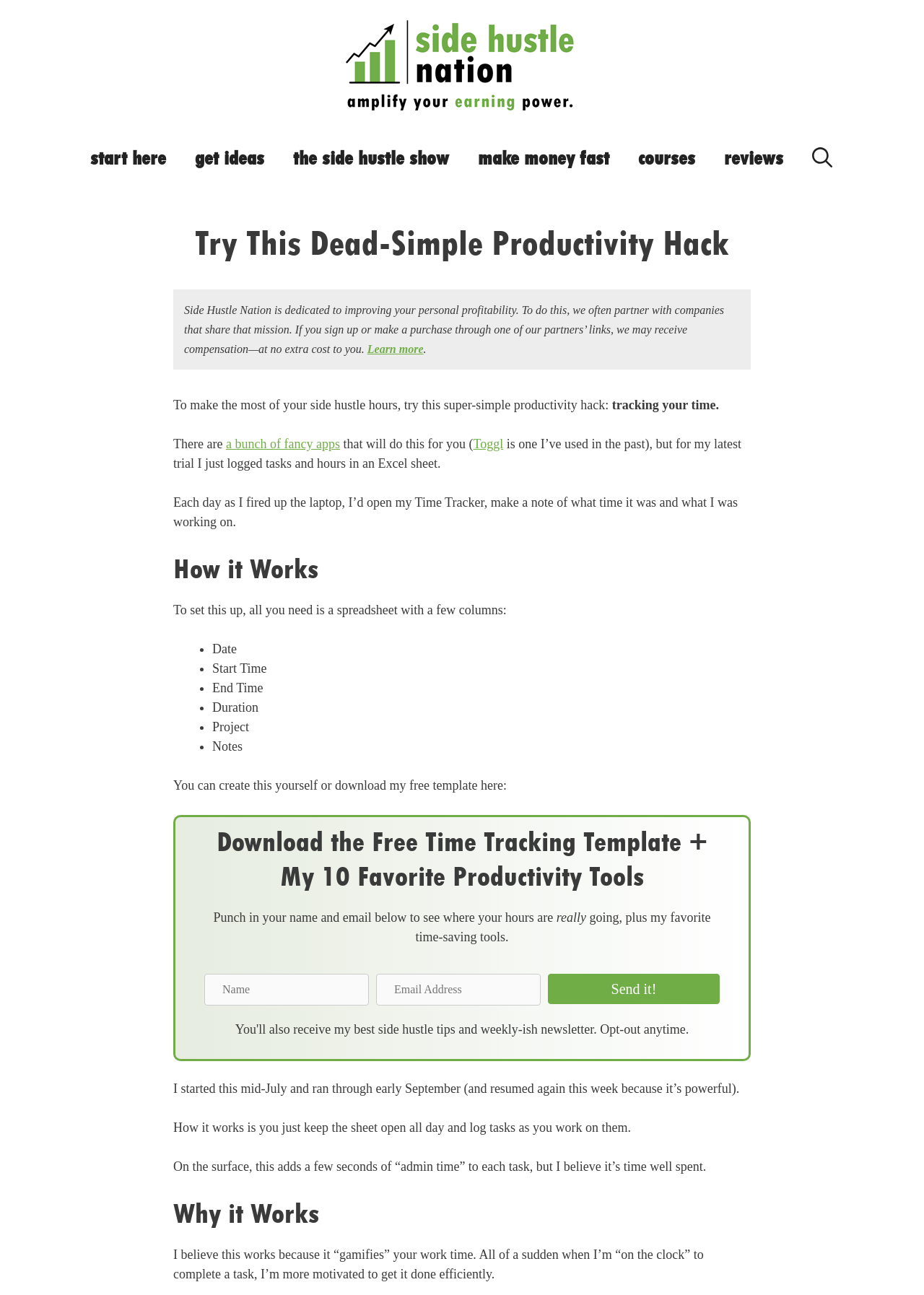What is the purpose of the website?
Please give a well-detailed answer to the question.

I found this information in the static text element that says 'Side Hustle Nation is dedicated to improving your personal profitability.' This suggests that the website is focused on helping individuals increase their profitability.